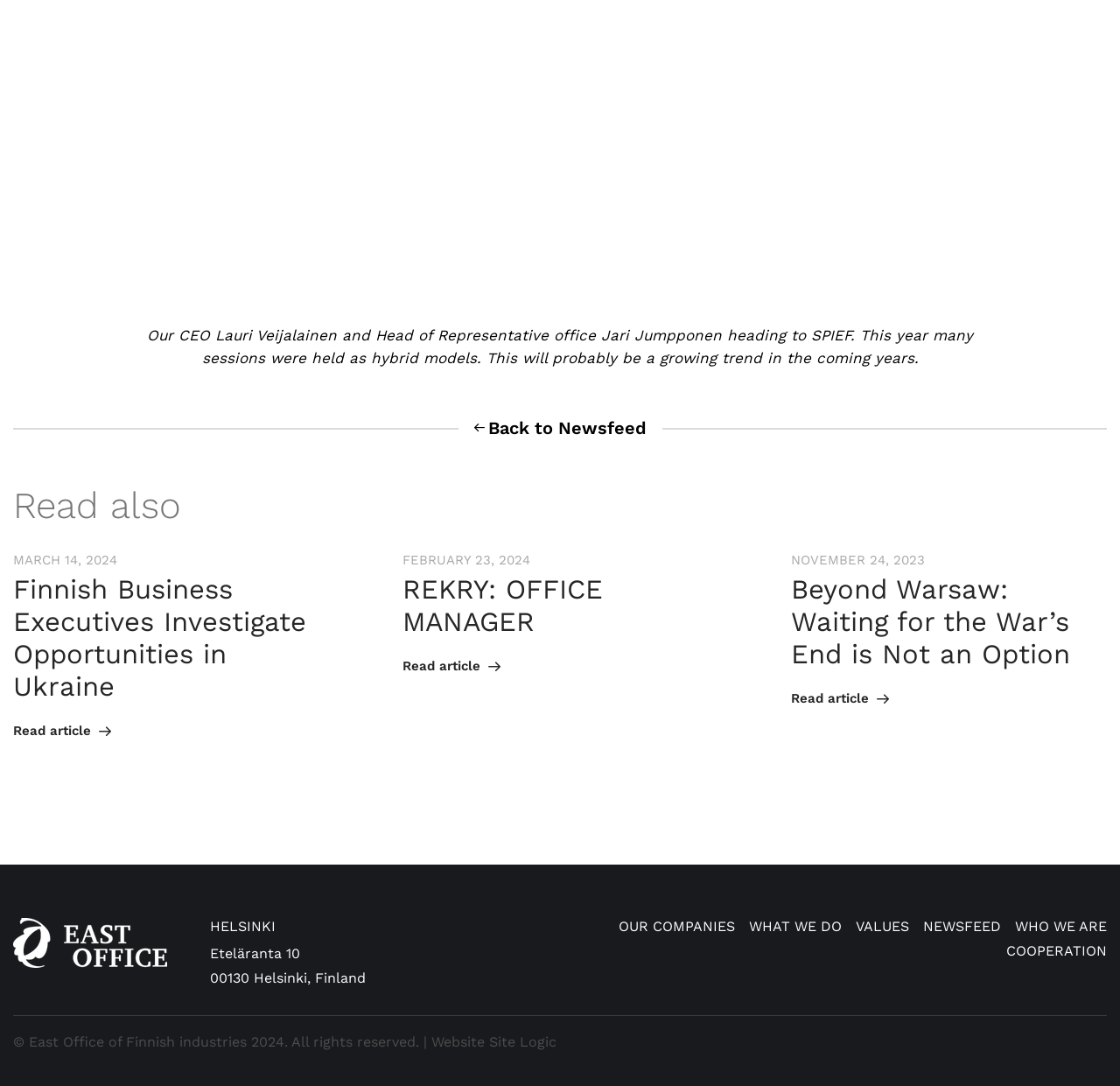Based on the element description Cooperation, identify the bounding box of the UI element in the given webpage screenshot. The coordinates should be in the format (top-left x, top-left y, bottom-right x, bottom-right y) and must be between 0 and 1.

[0.898, 0.868, 0.988, 0.883]